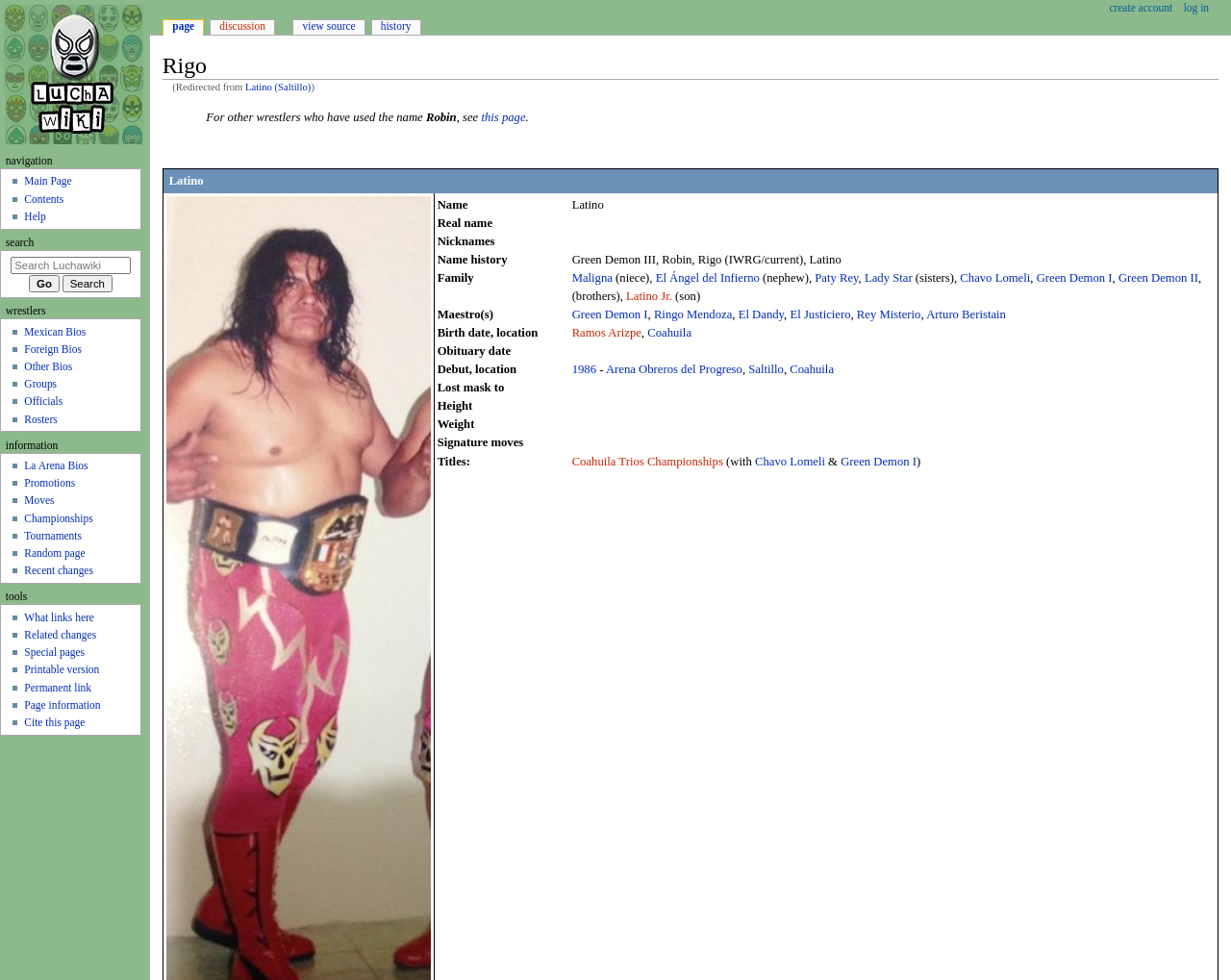Locate the bounding box coordinates of the element you need to click to accomplish the task described by this instruction: "View the details of Latino".

[0.133, 0.173, 0.989, 0.197]